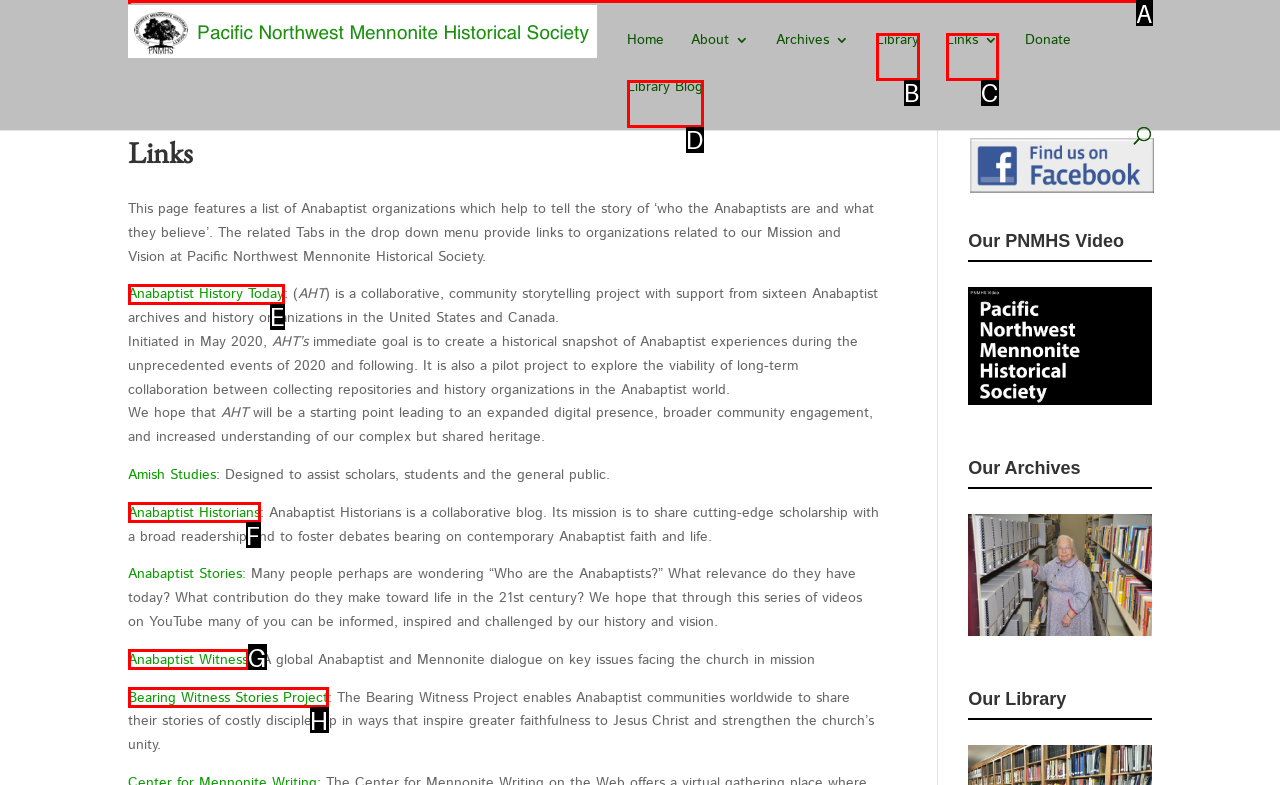Indicate which UI element needs to be clicked to fulfill the task: Search for something
Answer with the letter of the chosen option from the available choices directly.

A